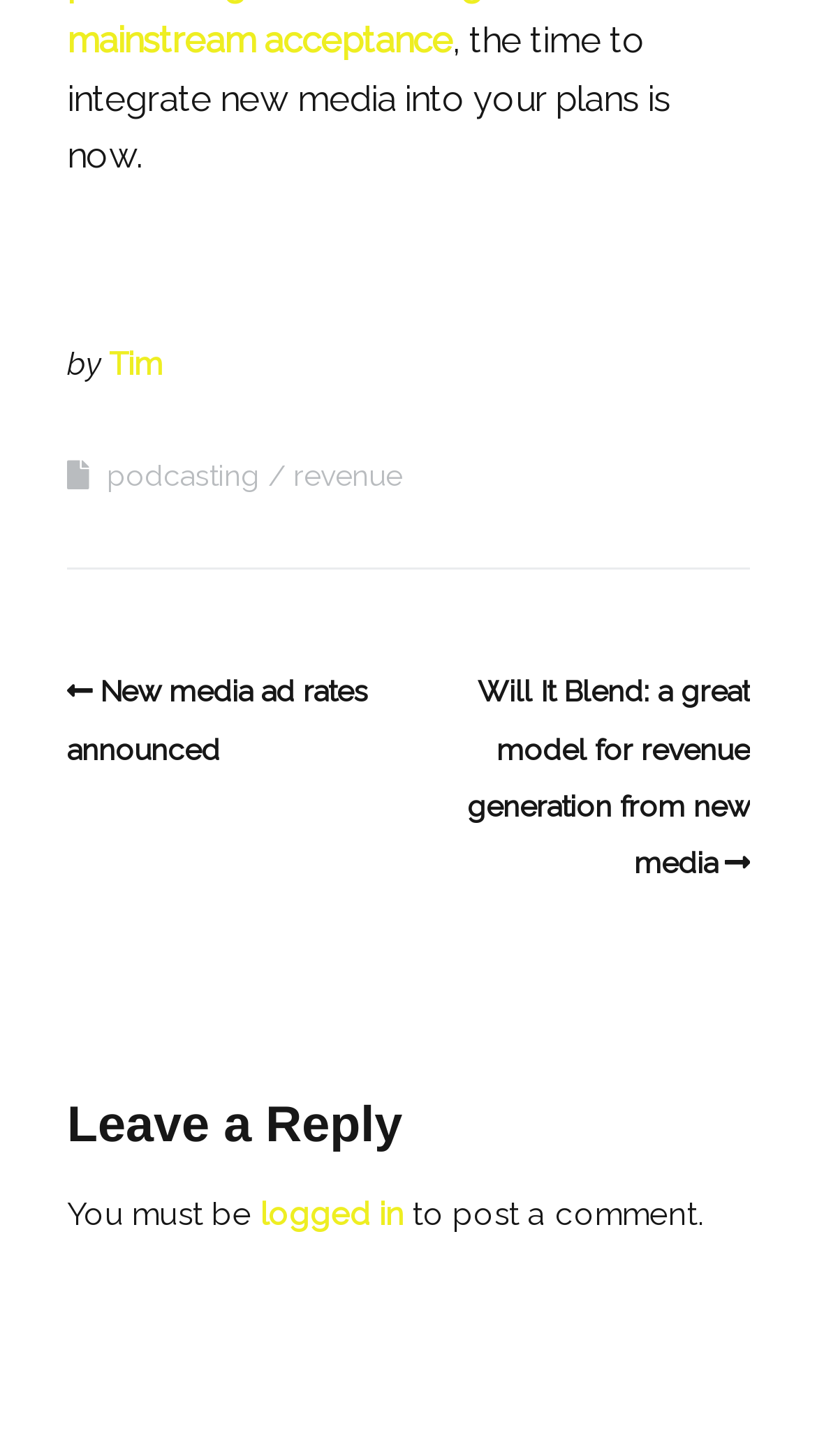What is required to post a comment?
Give a one-word or short phrase answer based on the image.

Logged in